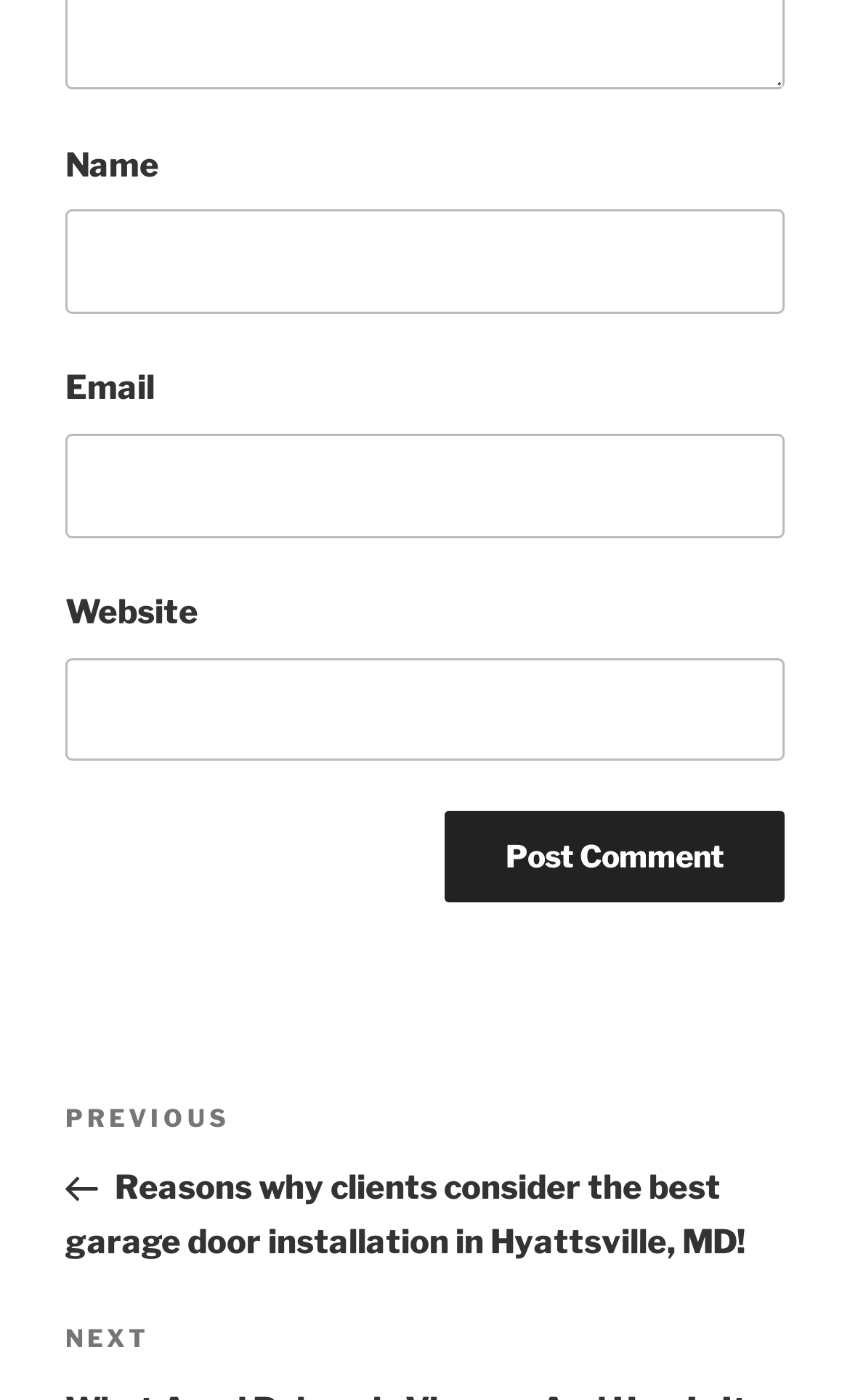What is the function of the 'Post Comment' button?
Please give a detailed answer to the question using the information shown in the image.

The 'Post Comment' button is placed below the 'Website' field, and it is likely that the user needs to fill in the required fields before clicking this button to submit their comment.